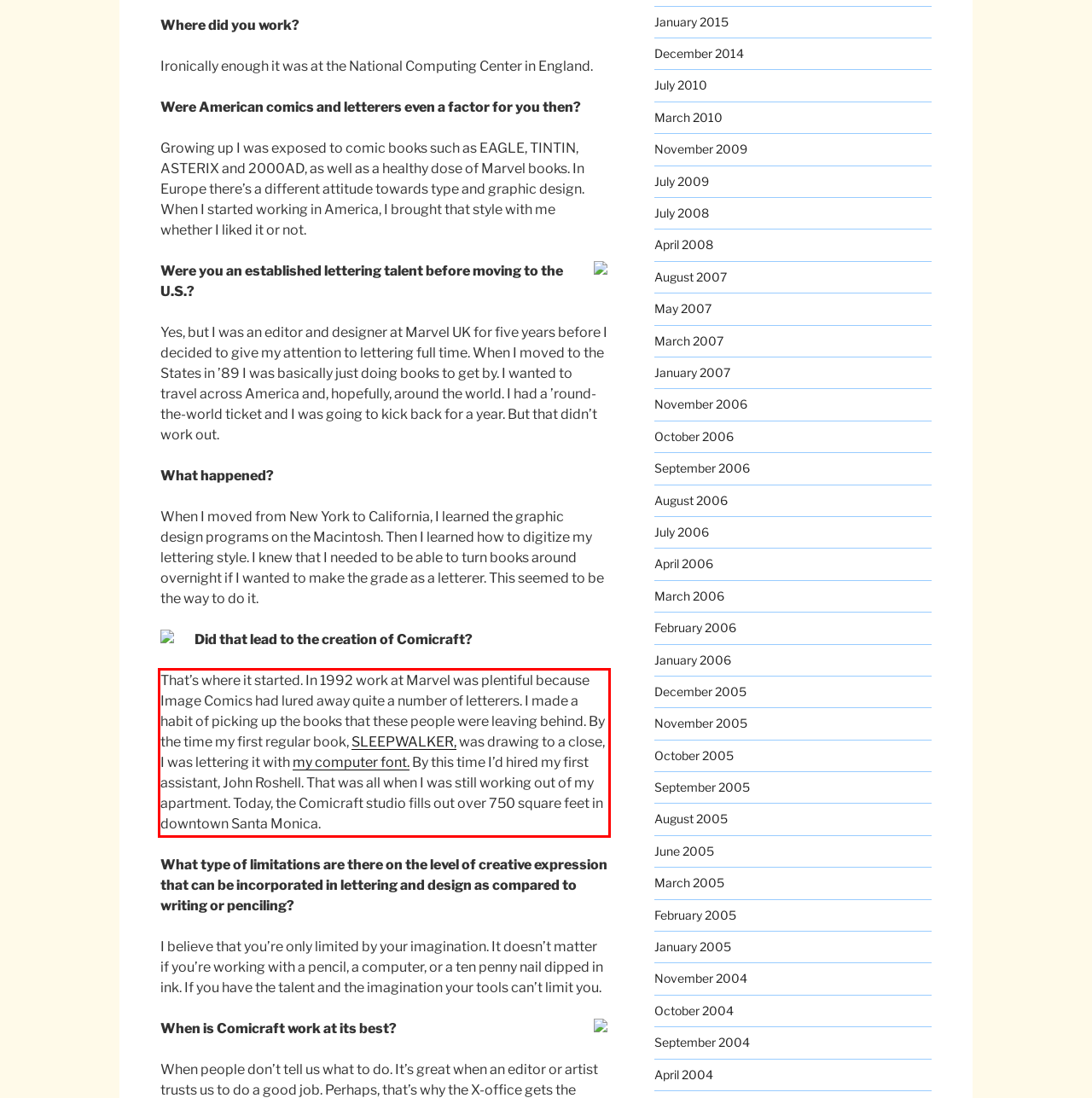Identify and extract the text within the red rectangle in the screenshot of the webpage.

That’s where it started. In 1992 work at Marvel was plentiful because Image Comics had lured away quite a number of letterers. I made a habit of picking up the books that these people were leaving behind. By the time my first regular book, SLEEPWALKER, was drawing to a close, I was lettering it with my computer font. By this time I’d hired my first assistant, John Roshell. That was all when I was still working out of my apartment. Today, the Comicraft studio fills out over 750 square feet in downtown Santa Monica.